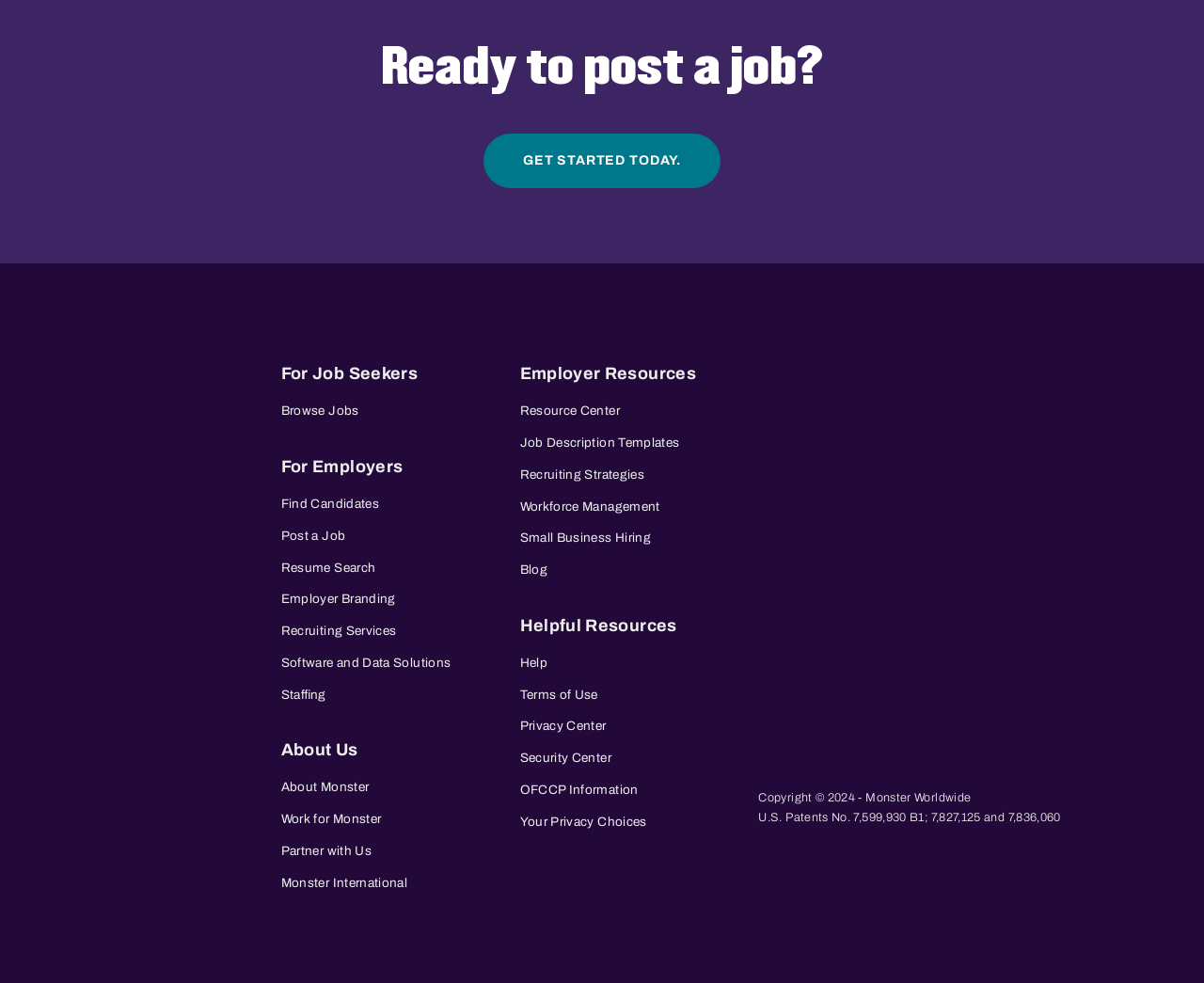Identify the bounding box coordinates of the region that should be clicked to execute the following instruction: "View employer resources".

[0.432, 0.359, 0.578, 0.402]